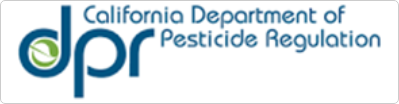What does the green circular emblem symbolize?
Can you offer a detailed and complete answer to this question?

According to the caption, the stylized green circular emblem accompanying the text symbolizes the organization's commitment to environmentally responsible pesticide regulation.